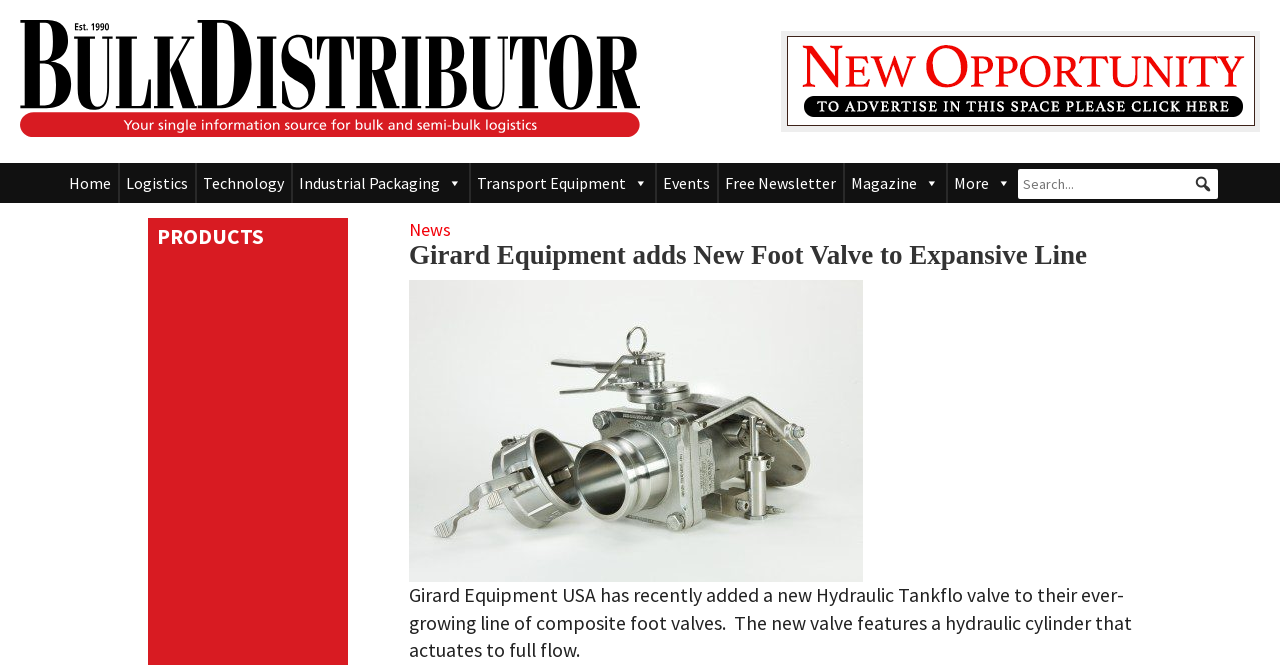Please locate the bounding box coordinates of the element's region that needs to be clicked to follow the instruction: "Advertise on BD". The bounding box coordinates should be provided as four float numbers between 0 and 1, i.e., [left, top, right, bottom].

[0.615, 0.055, 0.98, 0.19]